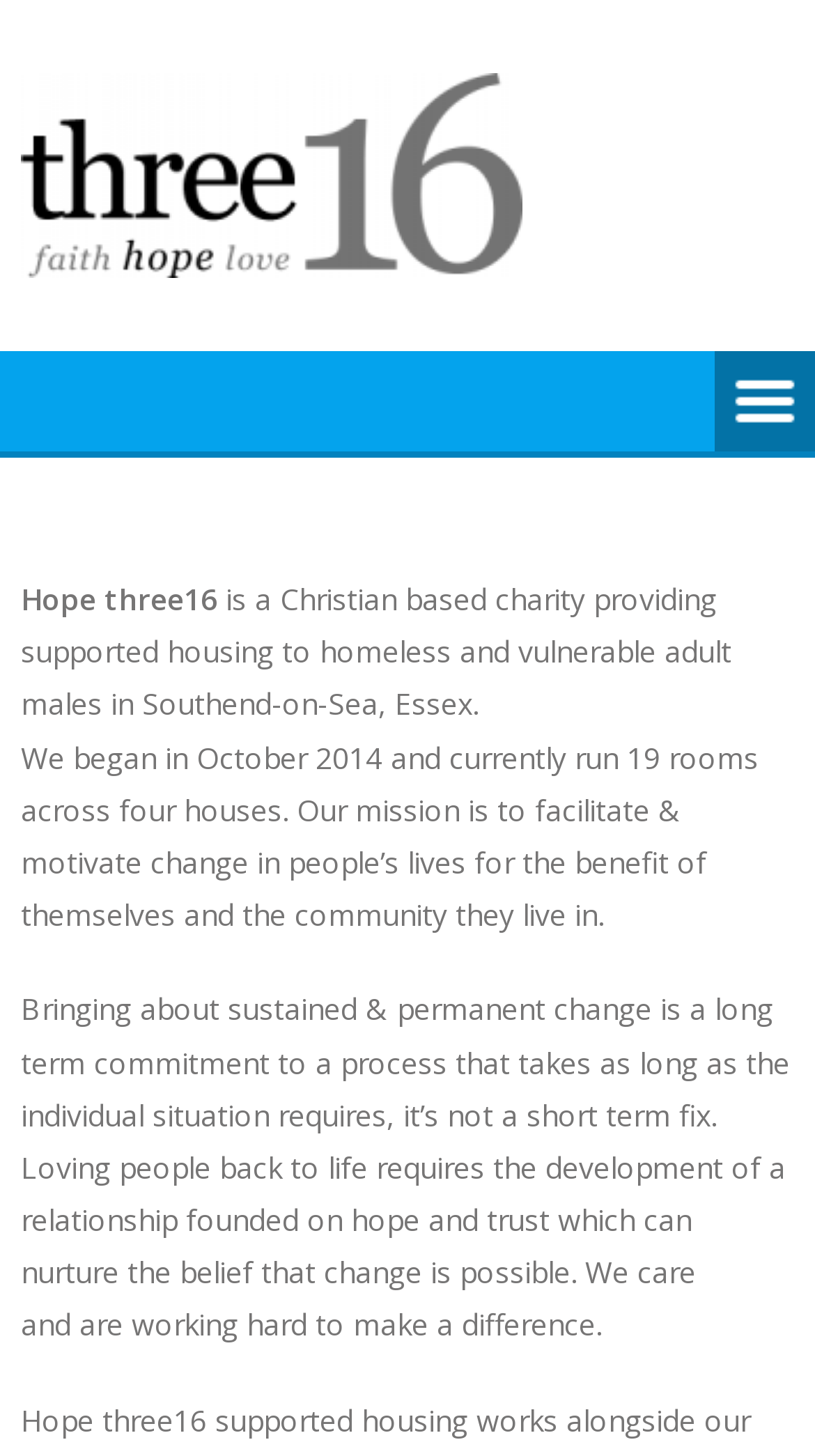How many houses does Hope three 16 operate?
Using the image as a reference, give an elaborate response to the question.

Based on the webpage content, specifically the second paragraph under the 'Menu' heading, it is mentioned that 'We began in October 2014 and currently run 19 rooms across four houses.'